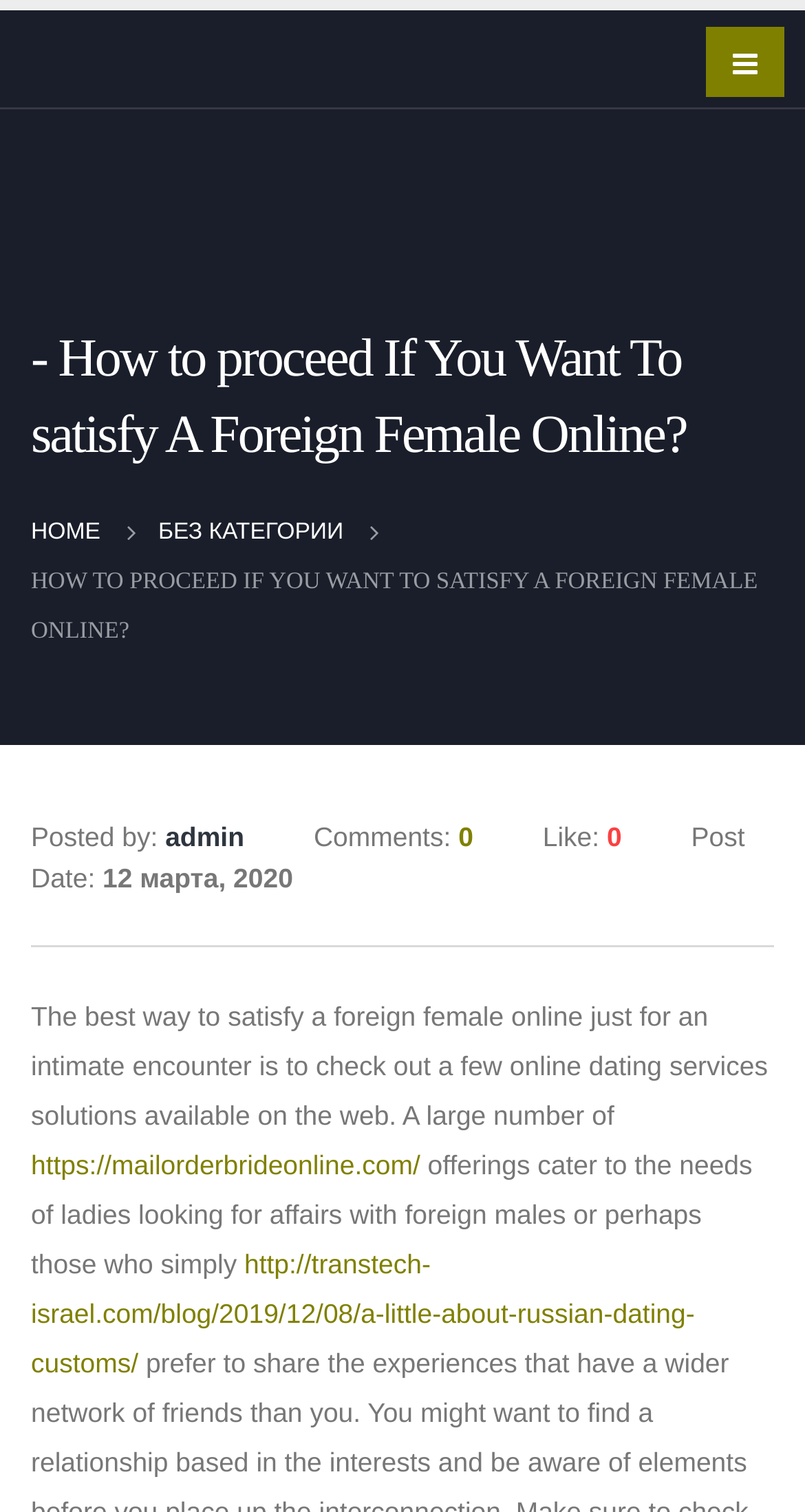Extract the bounding box of the UI element described as: "https://mailorderbrideonline.com/".

[0.038, 0.76, 0.522, 0.781]